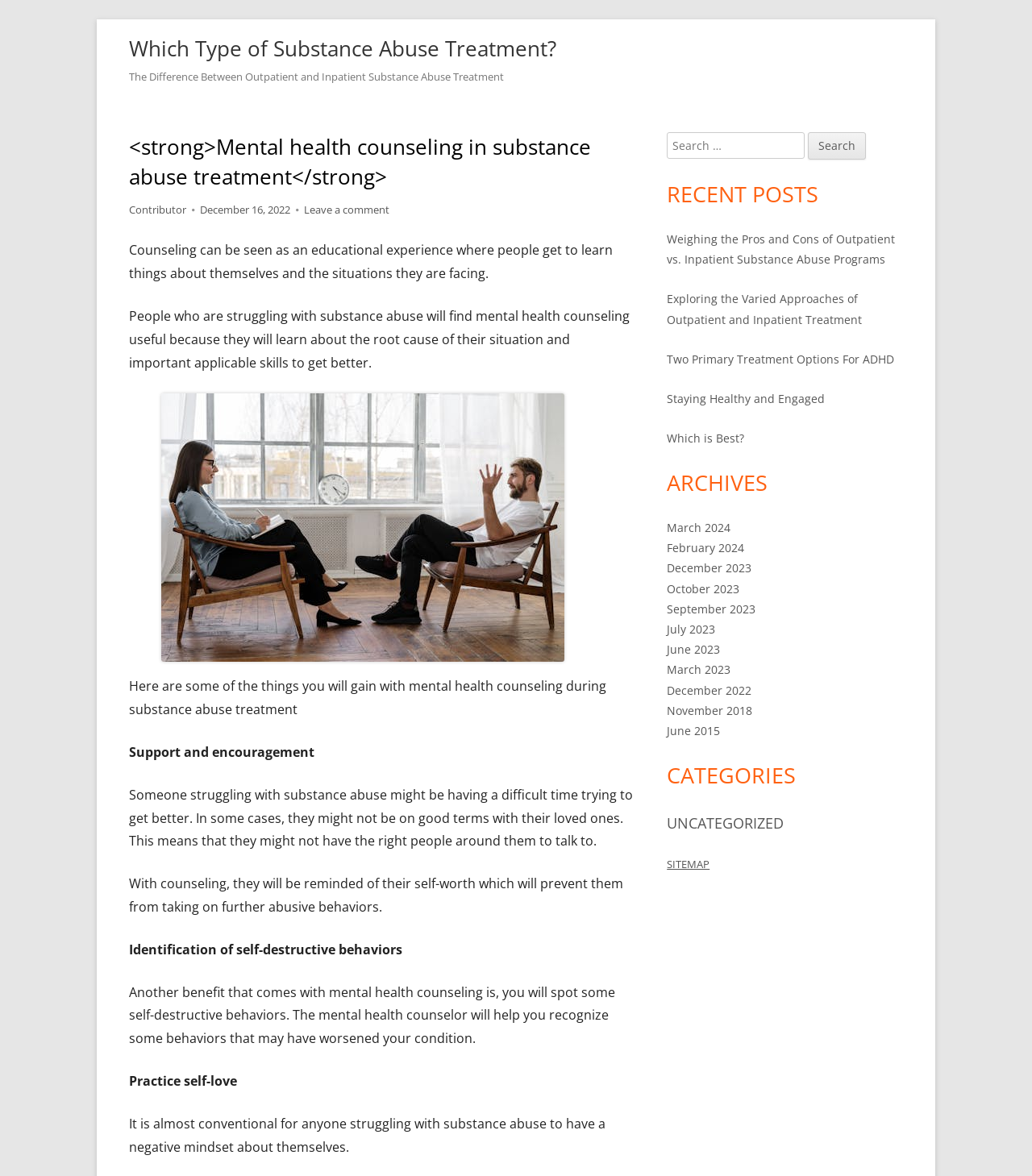What is the author of the article?
By examining the image, provide a one-word or phrase answer.

Contributor